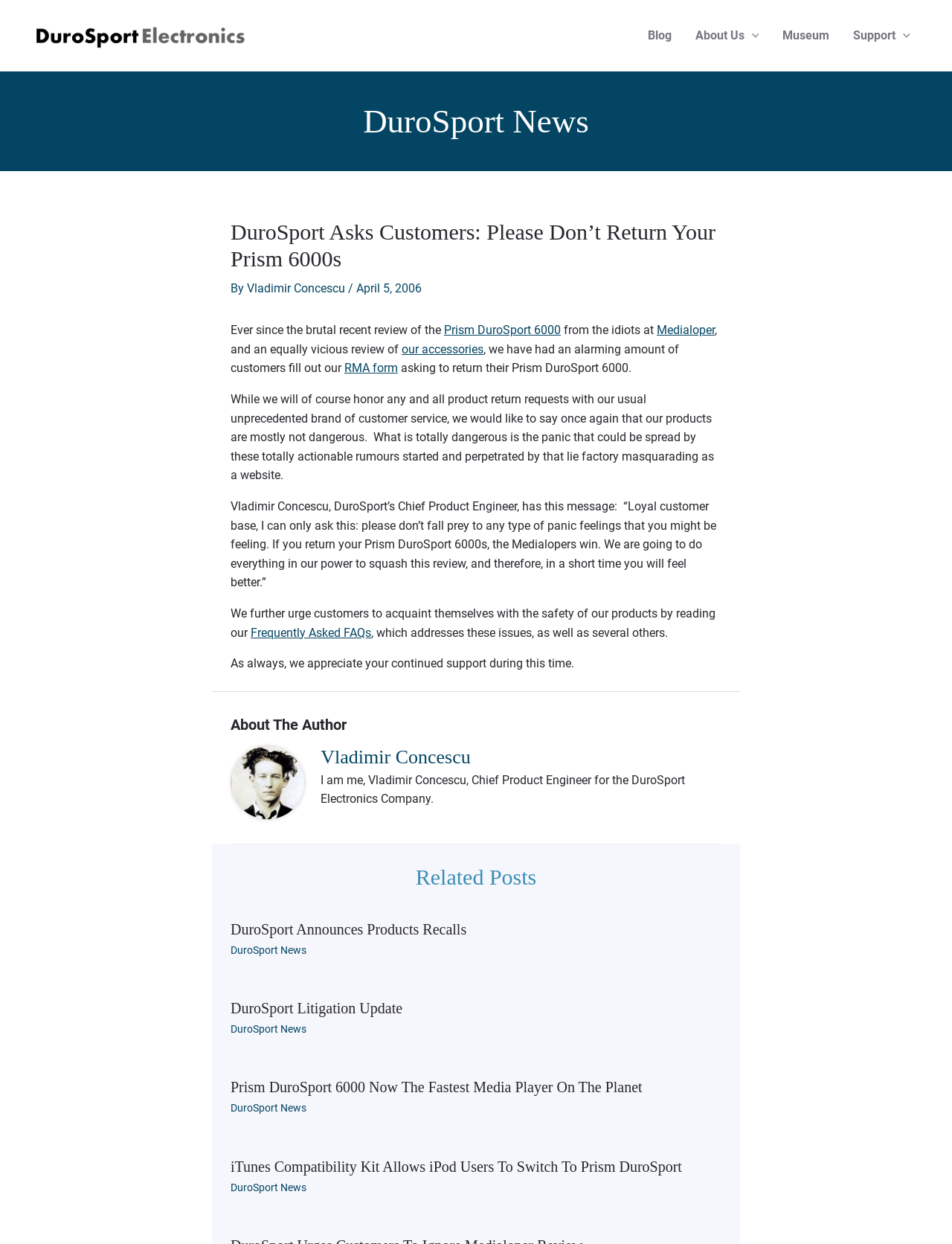Who is the author of the article?
Please give a detailed and elaborate answer to the question.

The author of the article is mentioned as 'Vladimir Concescu' in the 'About The Author' section, which is located below the main article content.